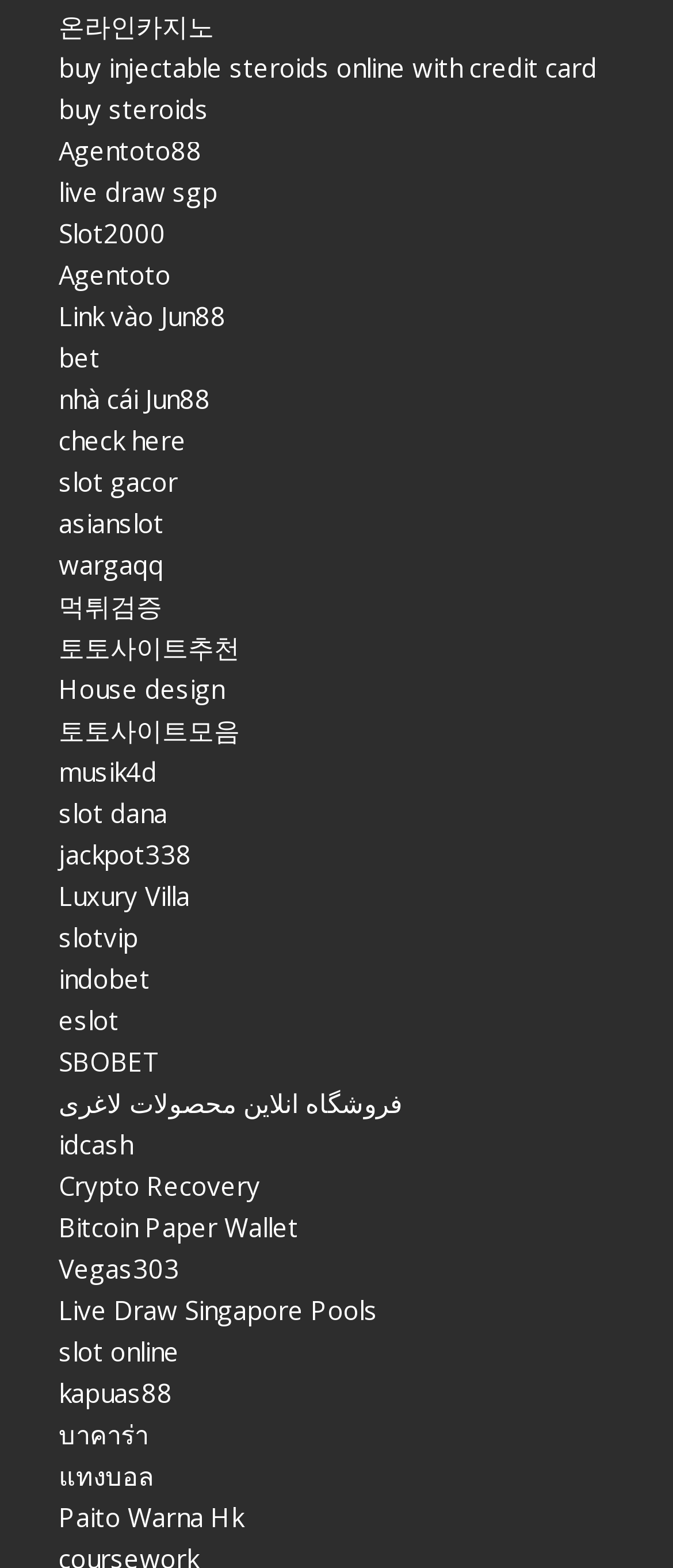What is the first link on the webpage?
Using the image provided, answer with just one word or phrase.

온라인카지노